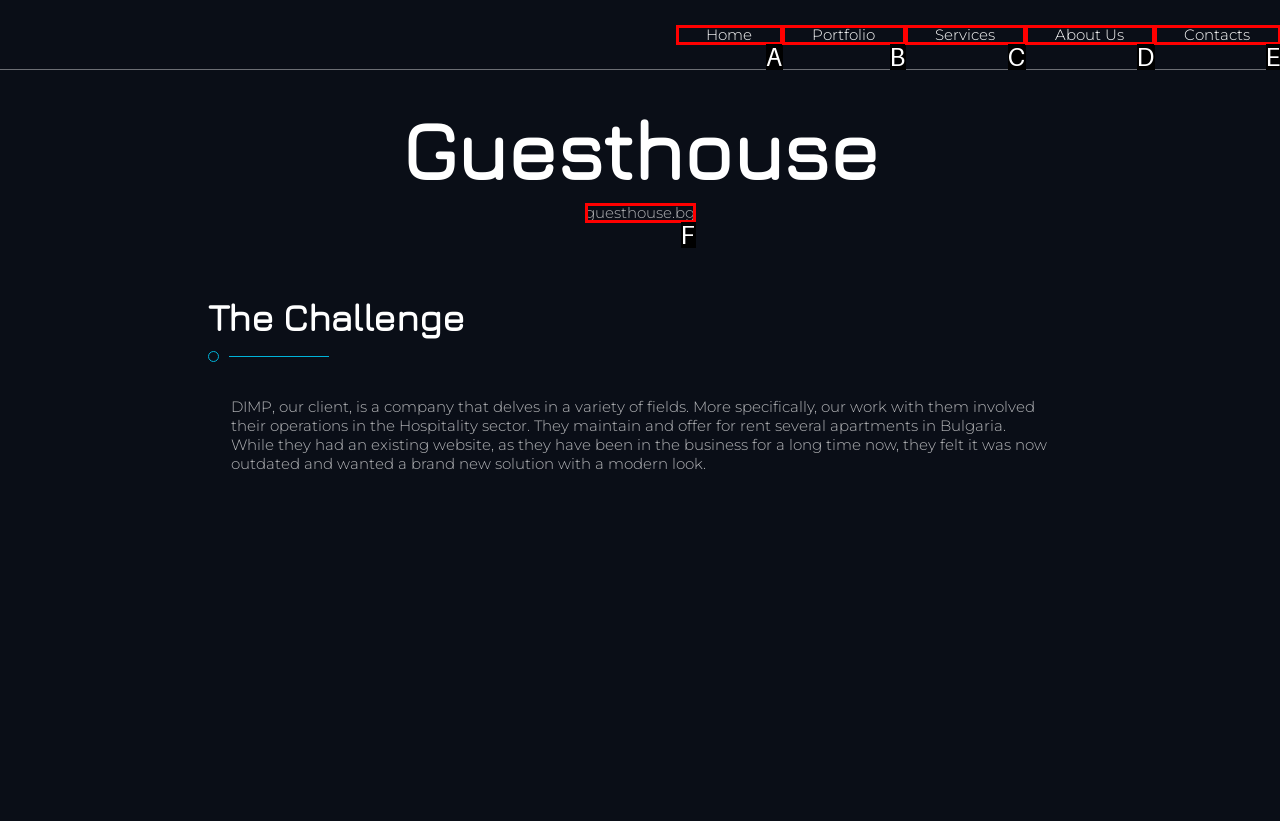Based on the description: About Us, identify the matching lettered UI element.
Answer by indicating the letter from the choices.

D